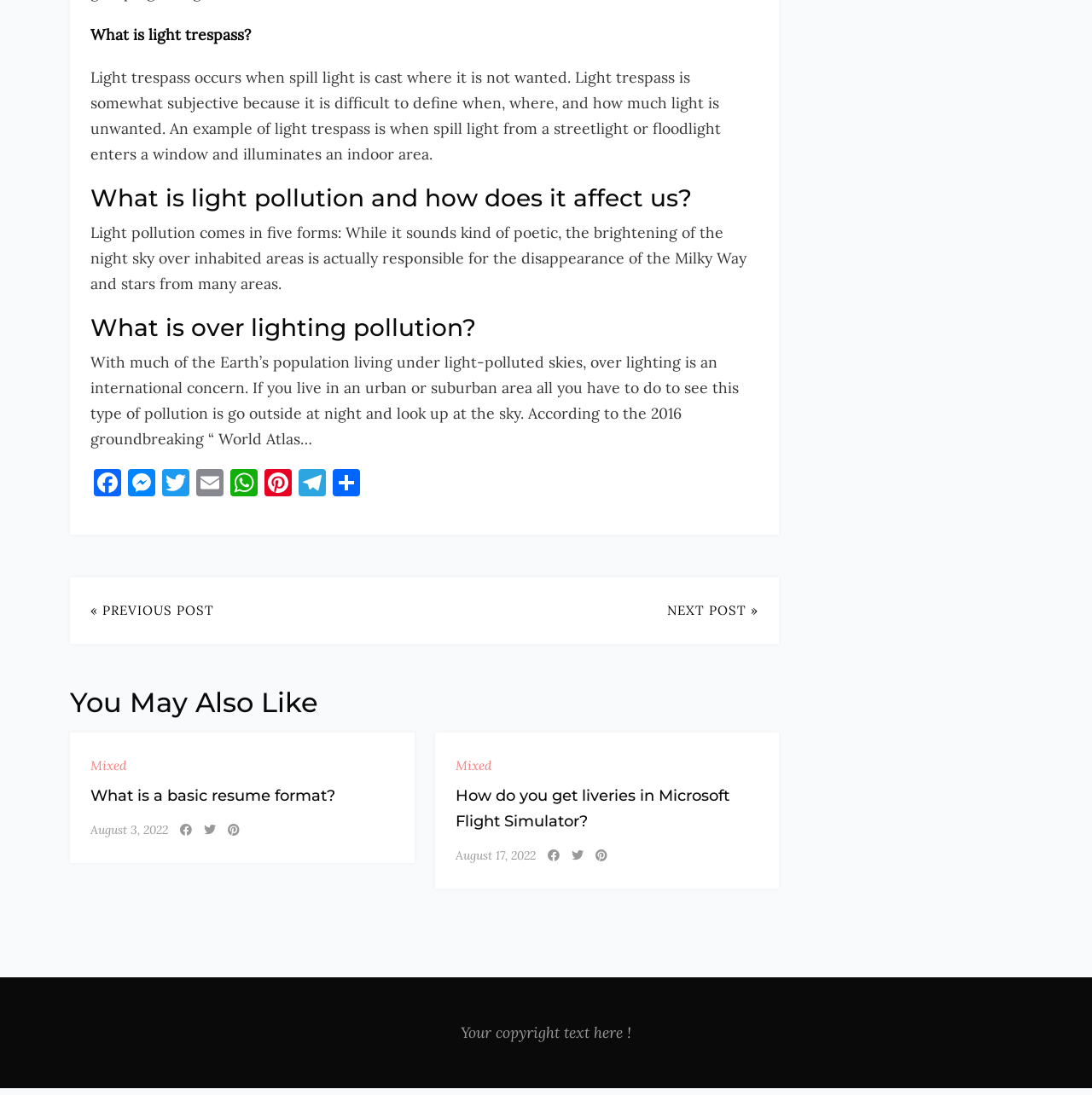Extract the bounding box coordinates for the described element: "« Previous Post". The coordinates should be represented as four float numbers between 0 and 1: [left, top, right, bottom].

[0.083, 0.546, 0.196, 0.569]